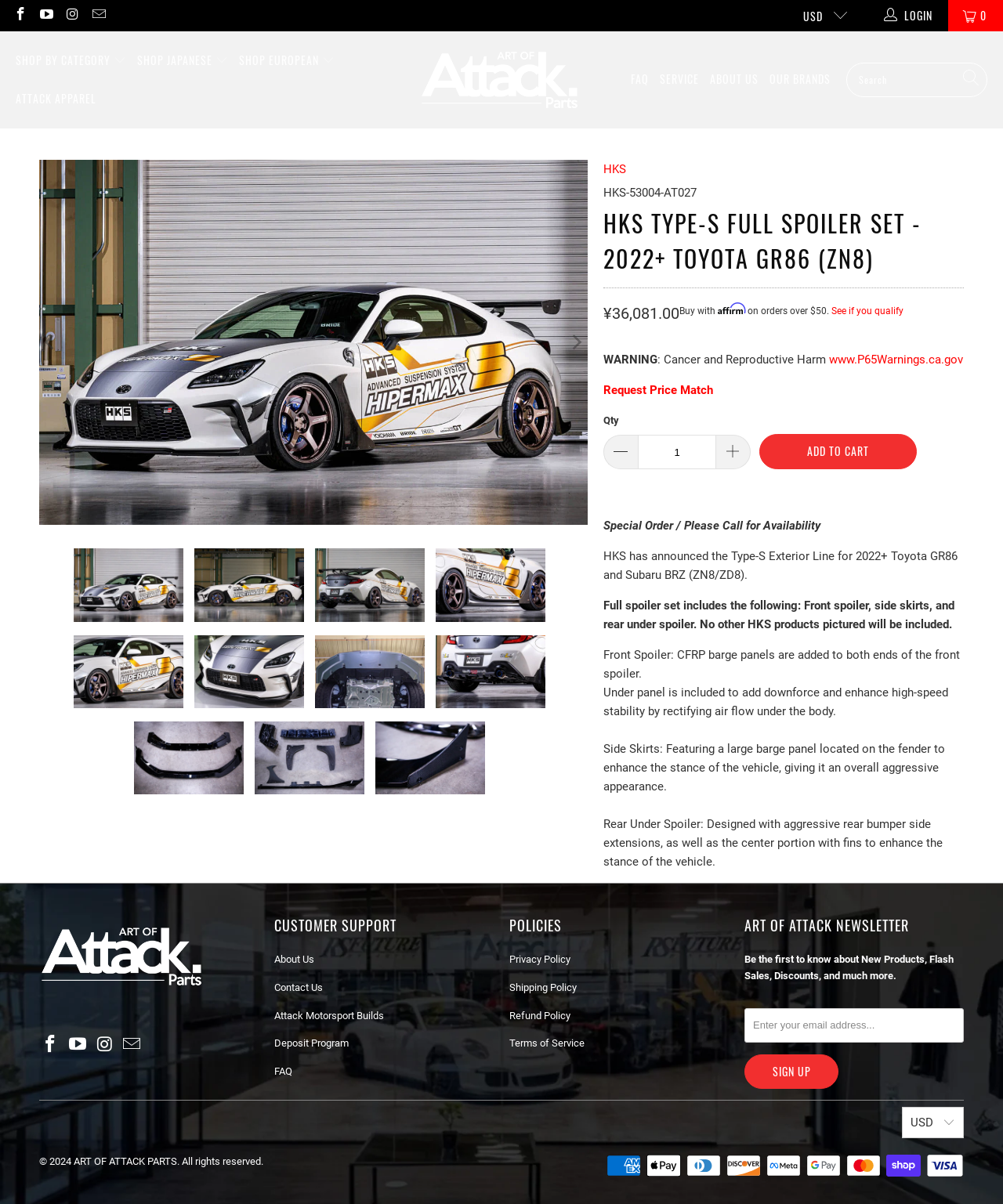Describe all significant elements and features of the webpage.

This webpage is about the HKS Type-S Full Spoiler Set for 2022+ Toyota GR86 (ZN8) and Subaru BRZ (ZN8/ZD8). At the top, there are several links and icons, including a currency selector, a login link, and a shopping cart icon. Below that, there are links to shop by category, shop Japanese or European products, and access apparel.

The main content of the page is divided into sections. The first section displays the product name, price, and a call-to-action button to add the product to the cart. There is also a warning message about cancer and reproductive harm, and a link to learn more about Affirm financing.

The next section provides detailed information about the product, including its features and what is included in the full spoiler set. There are several paragraphs of text describing the front spoiler, side skirts, and rear under spoiler.

At the bottom of the page, there are links to customer support, policies, and a newsletter signup section. There is also a copyright notice and a list of accepted payment methods, including American Express, Apple Pay, Diners Club, Discover, and Meta Pay.

Throughout the page, there are several images, including a product image and icons for social media and payment methods. The layout is organized and easy to navigate, with clear headings and concise text.